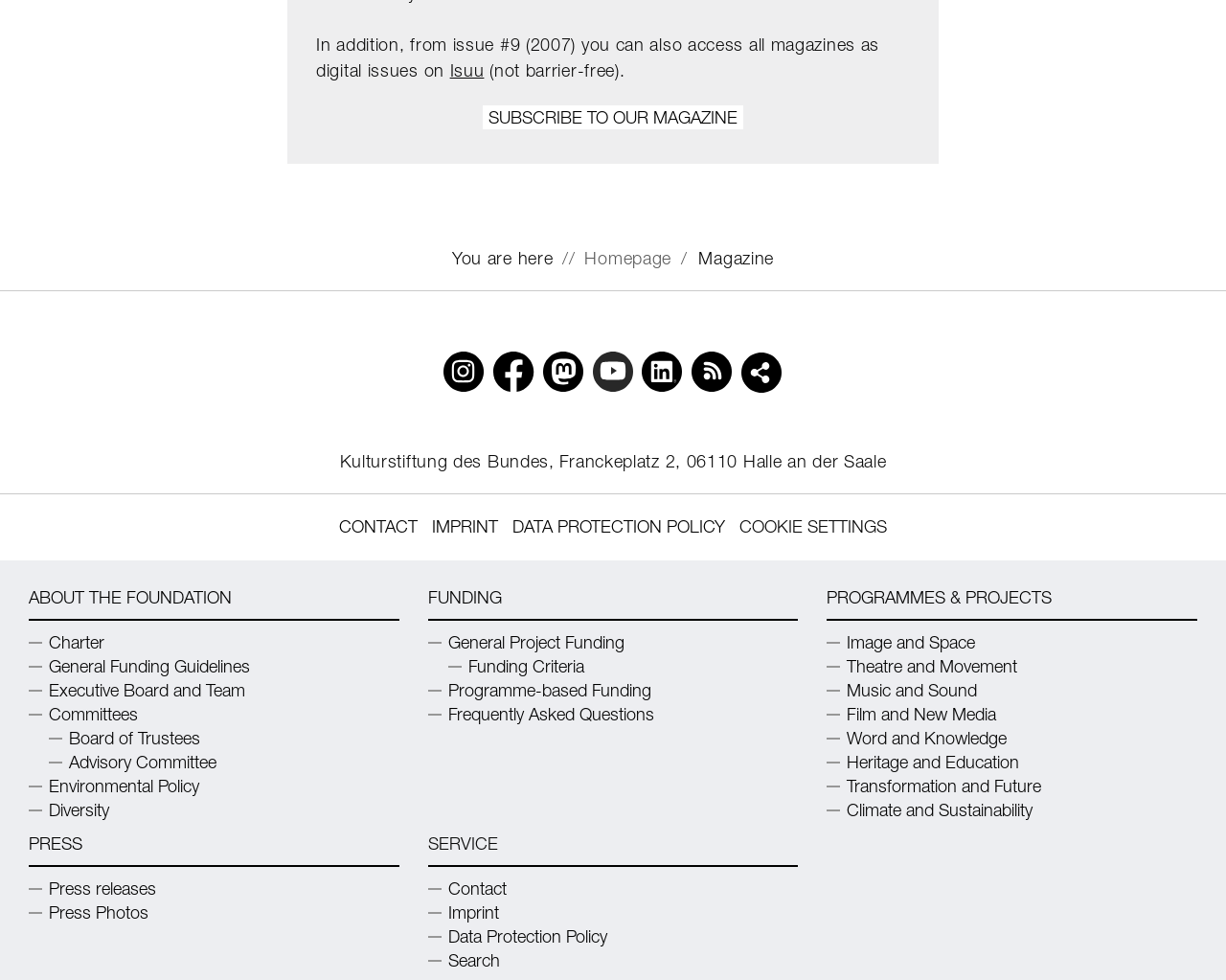Can you provide the bounding box coordinates for the element that should be clicked to implement the instruction: "Contact us"?

[0.277, 0.527, 0.341, 0.548]